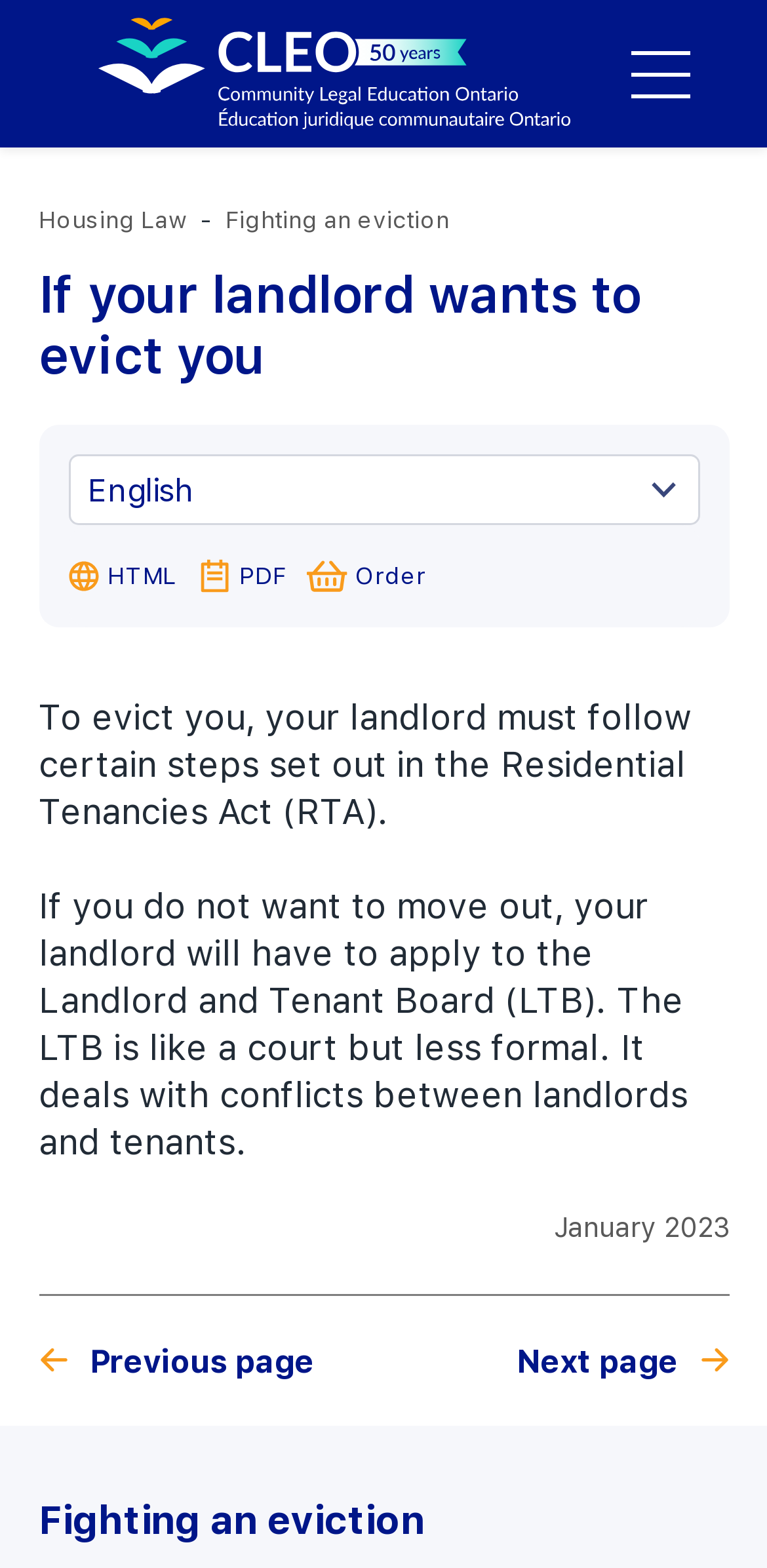Refer to the image and provide an in-depth answer to the question: 
What is the board that deals with conflicts between landlords and tenants?

According to the webpage, 'If you do not want to move out, your landlord will have to apply to the Landlord and Tenant Board (LTB).' This implies that the Landlord and Tenant Board is the board that deals with conflicts between landlords and tenants.